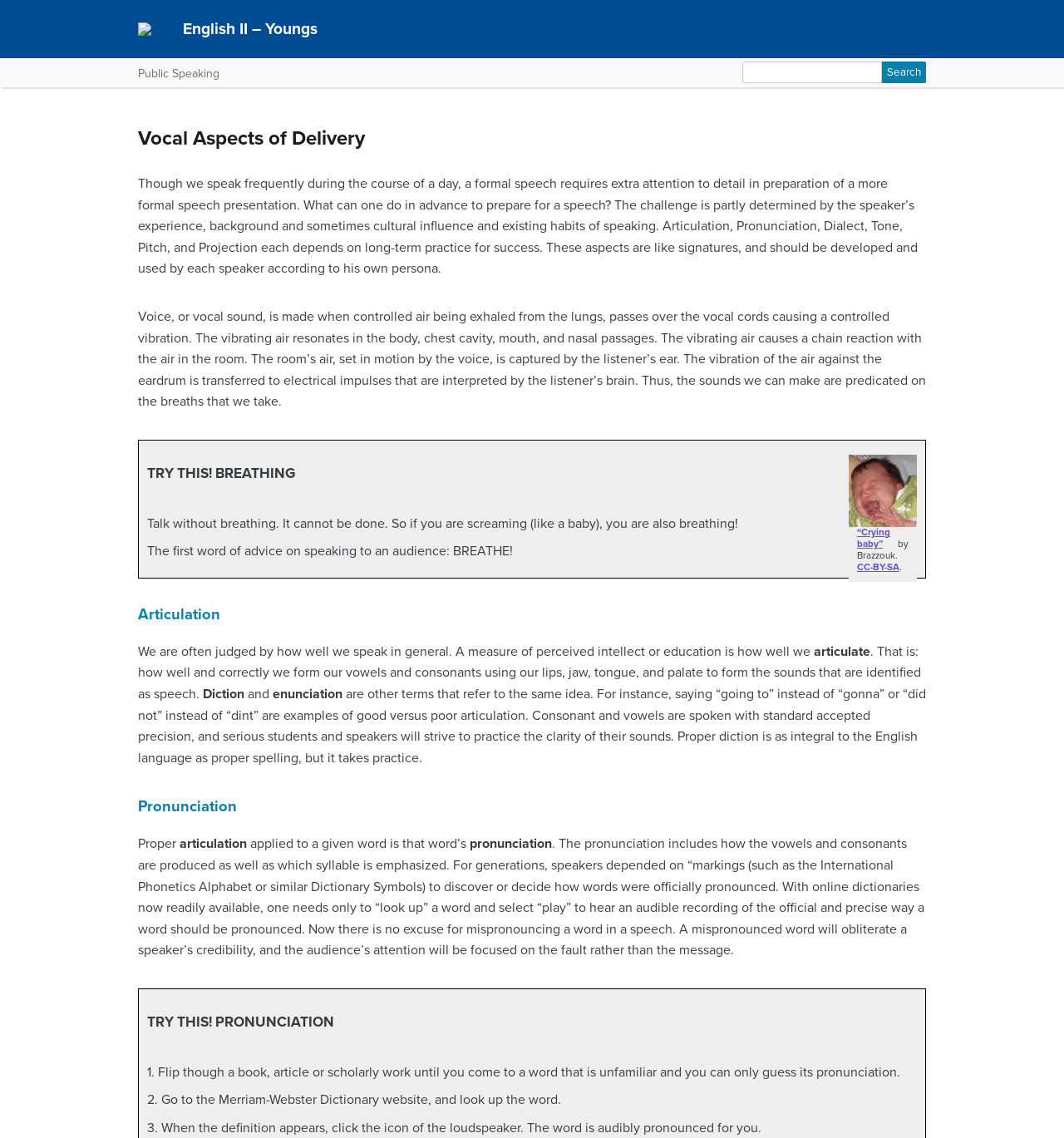Please find and report the primary heading text from the webpage.

English II – Youngs